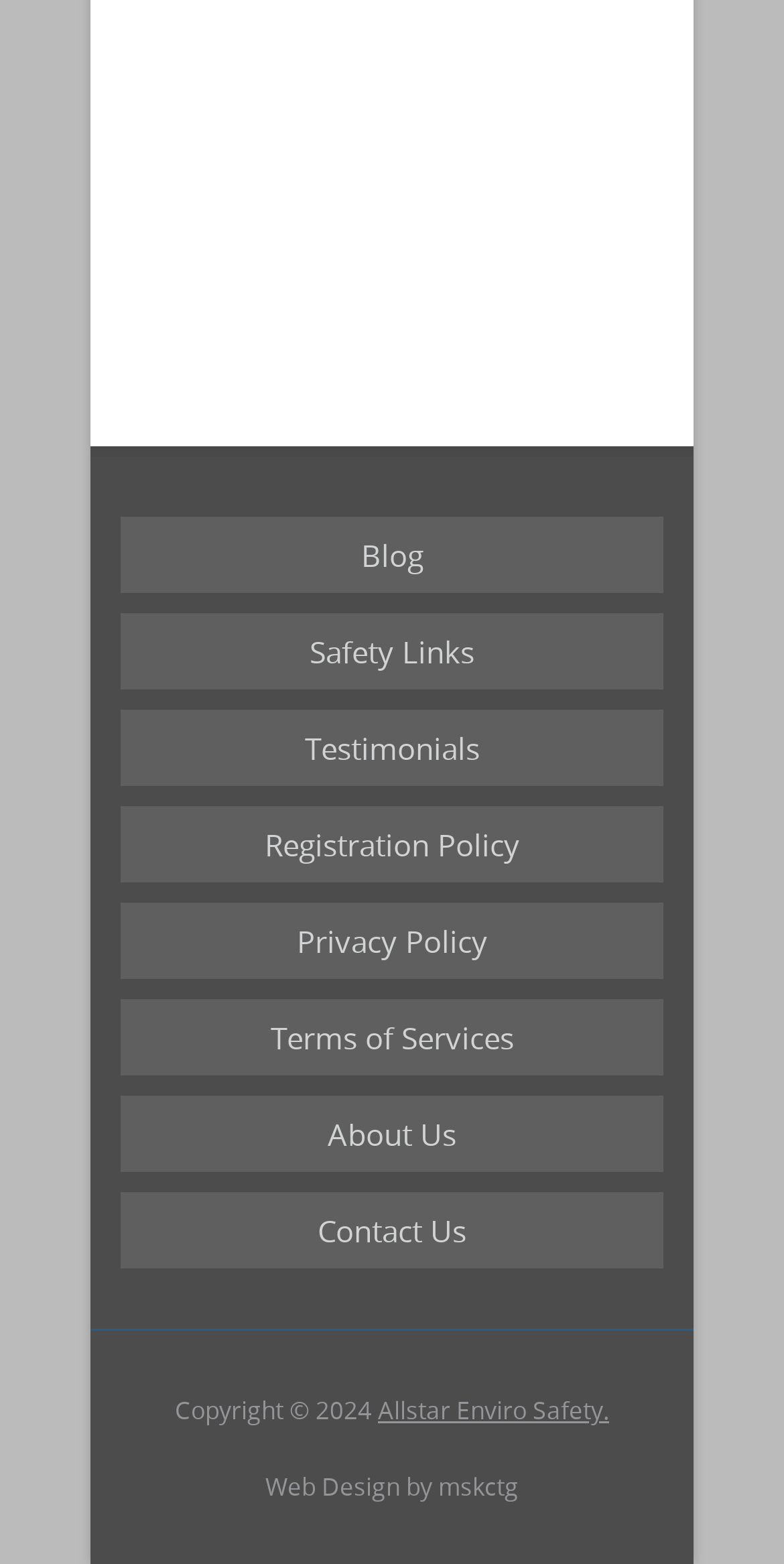Locate the bounding box coordinates of the element to click to perform the following action: 'contact us'. The coordinates should be given as four float values between 0 and 1, in the form of [left, top, right, bottom].

[0.154, 0.763, 0.846, 0.812]